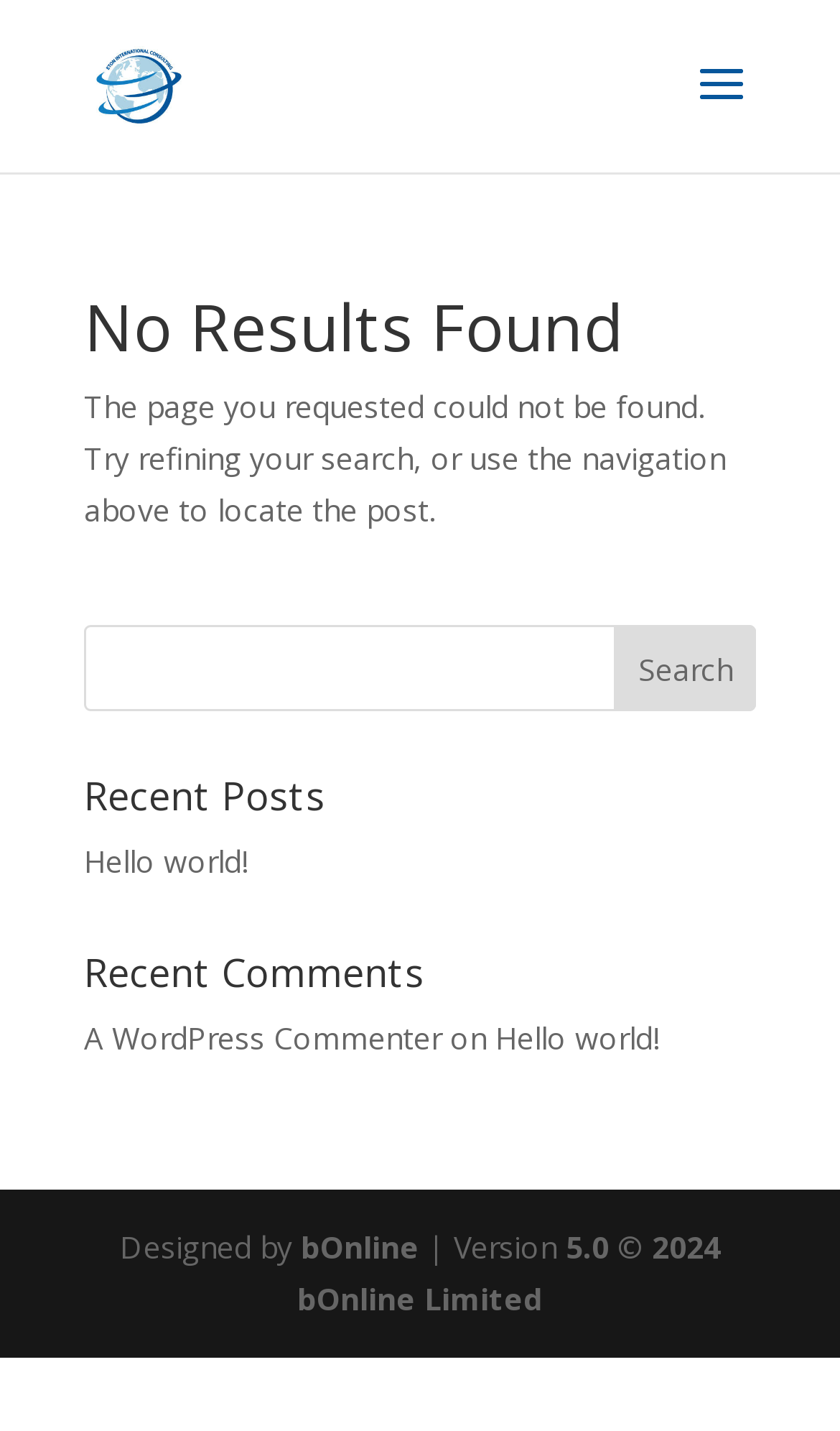Answer the question using only a single word or phrase: 
How many recent comments are listed?

1